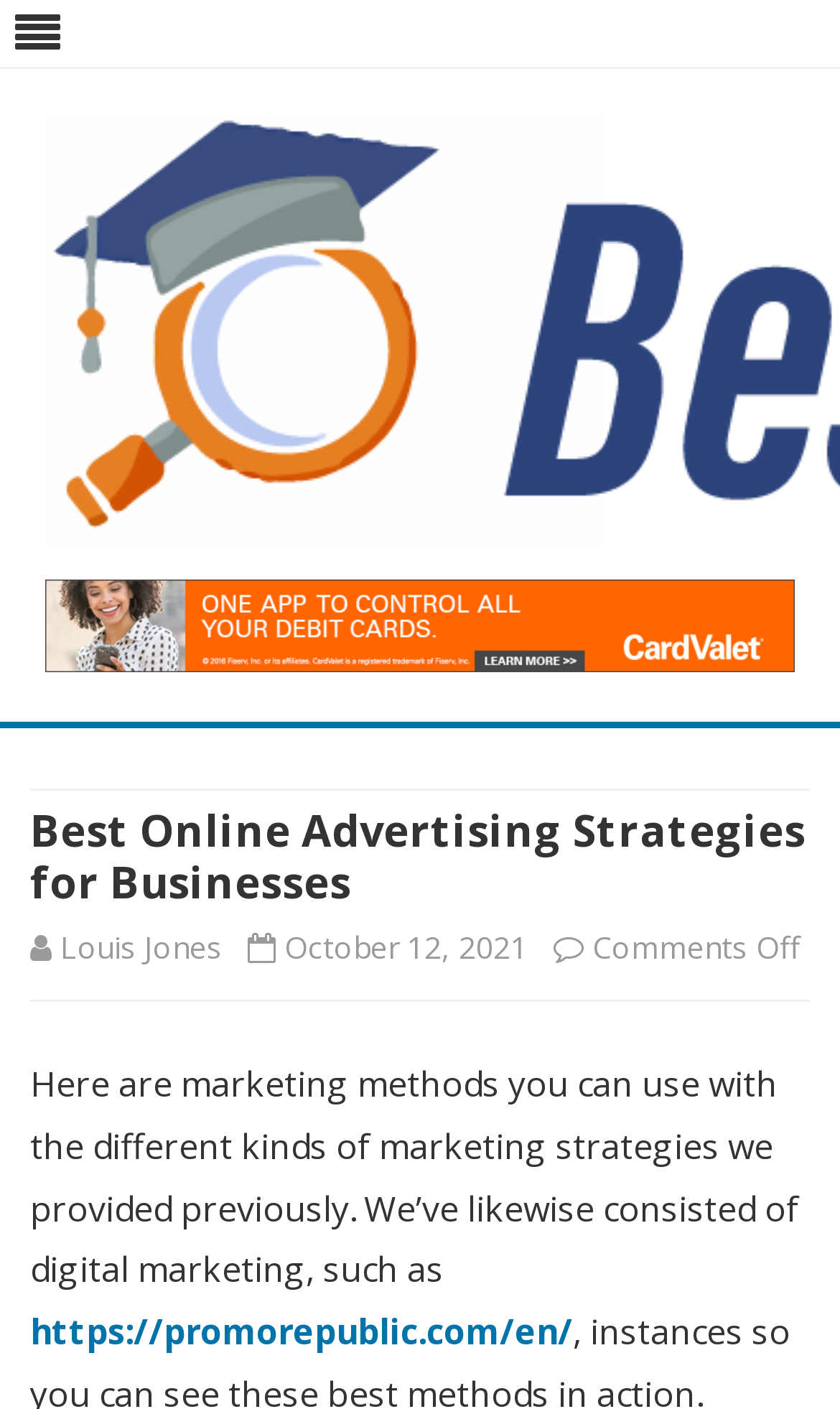What is the topic of the article?
Please use the image to provide an in-depth answer to the question.

The topic of the article can be inferred by looking at the heading elements in the webpage, which mention 'Best Online Advertising Strategies for Businesses'.